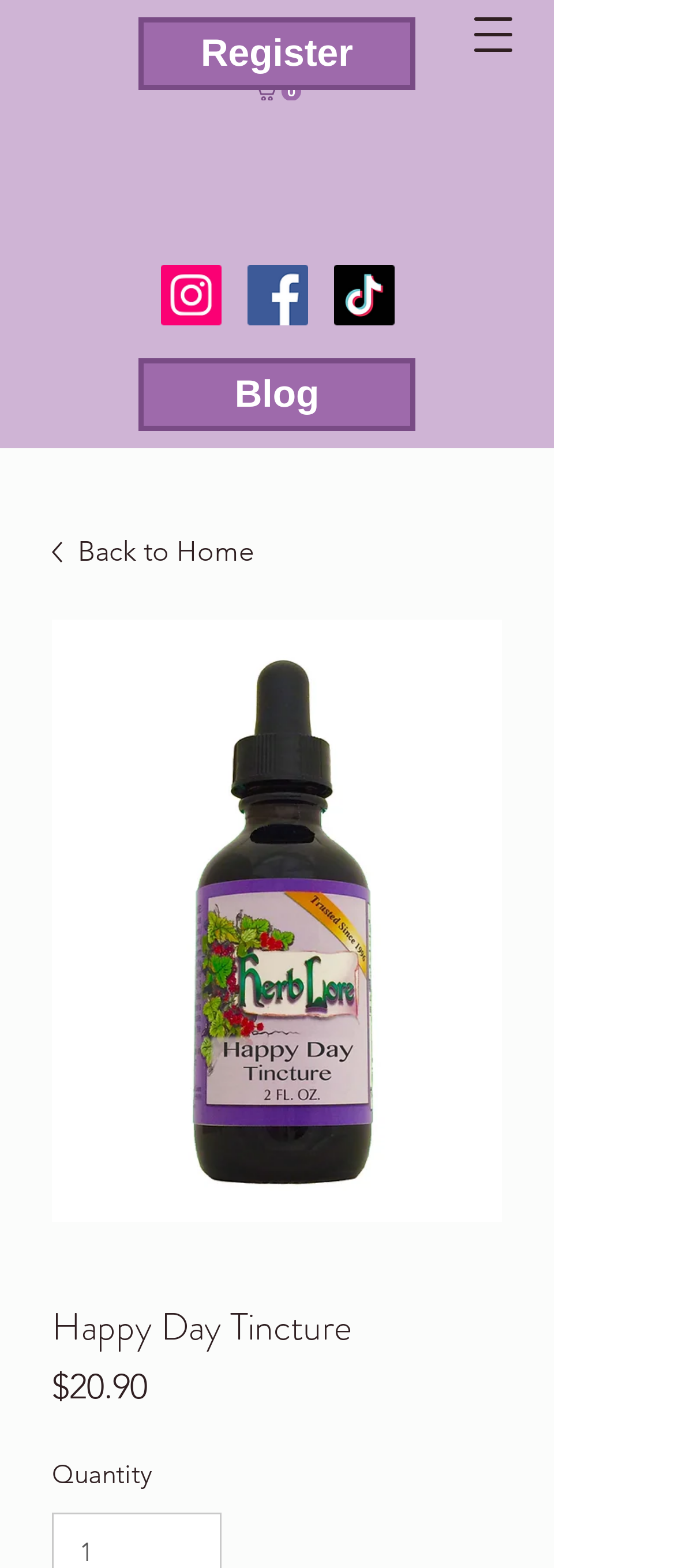Please provide the main heading of the webpage content.

Happy Day Tincture